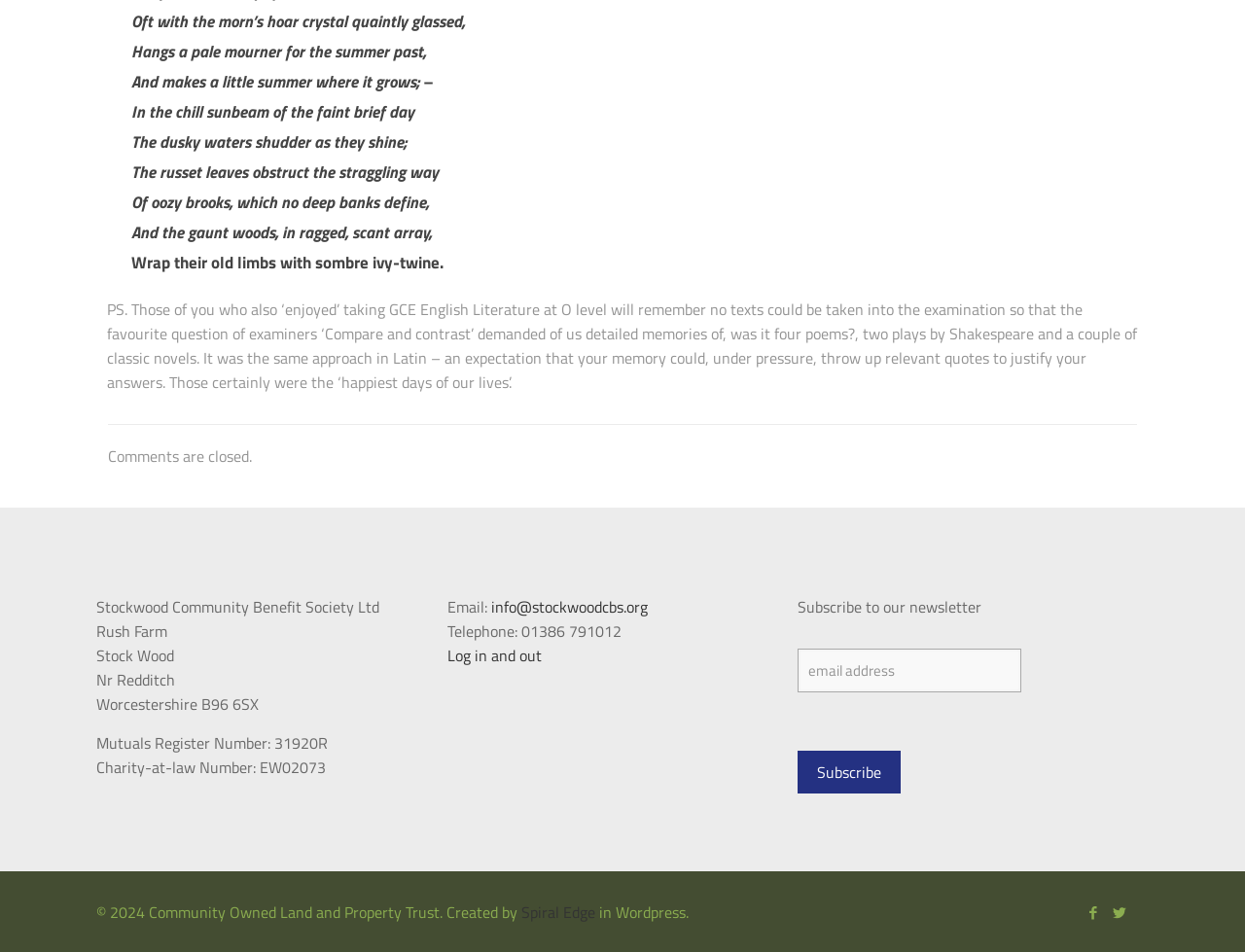Who created the webpage?
Provide a one-word or short-phrase answer based on the image.

Spiral Edge